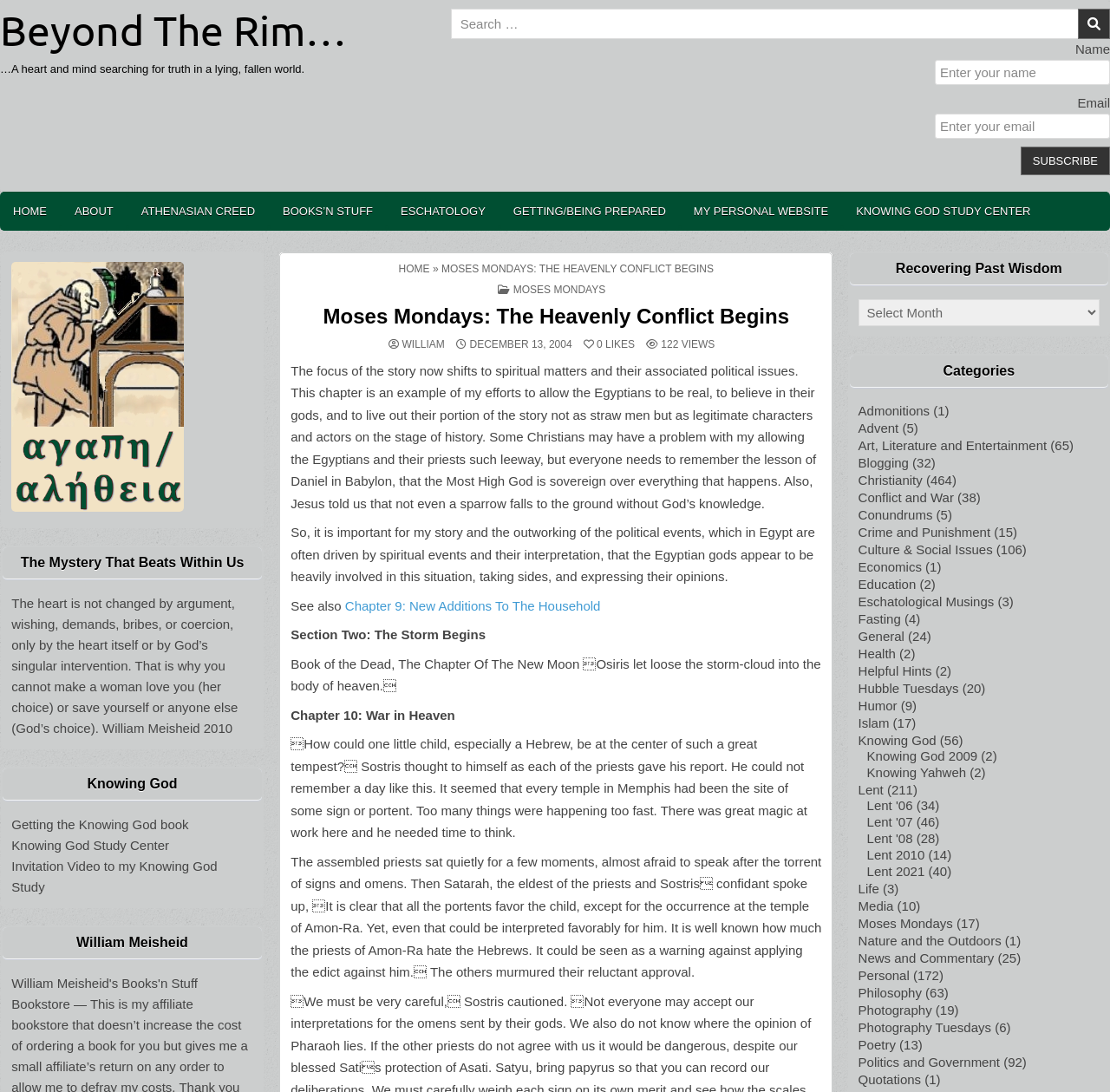Determine the bounding box coordinates for the area you should click to complete the following instruction: "Search for something".

[0.406, 0.008, 1.0, 0.036]